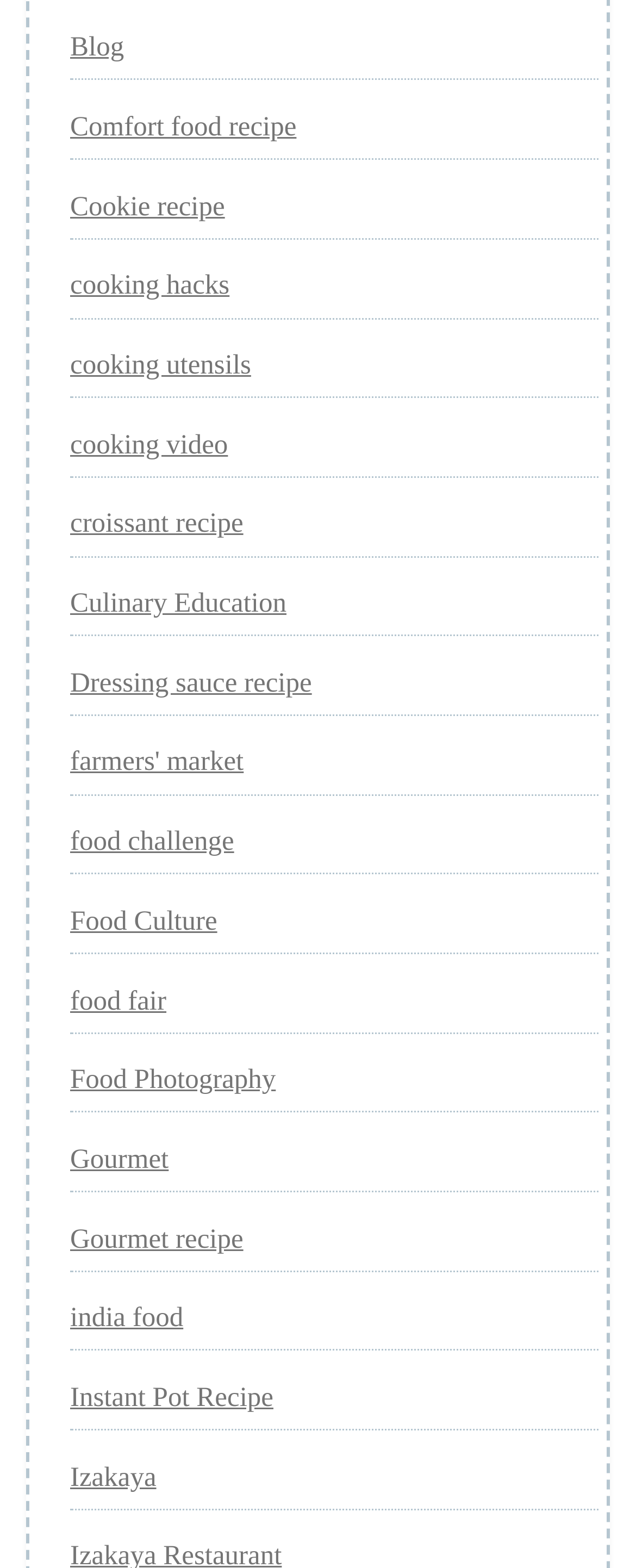Locate the coordinates of the bounding box for the clickable region that fulfills this instruction: "Visit the 'Comfort food recipe' page".

[0.11, 0.071, 0.466, 0.09]